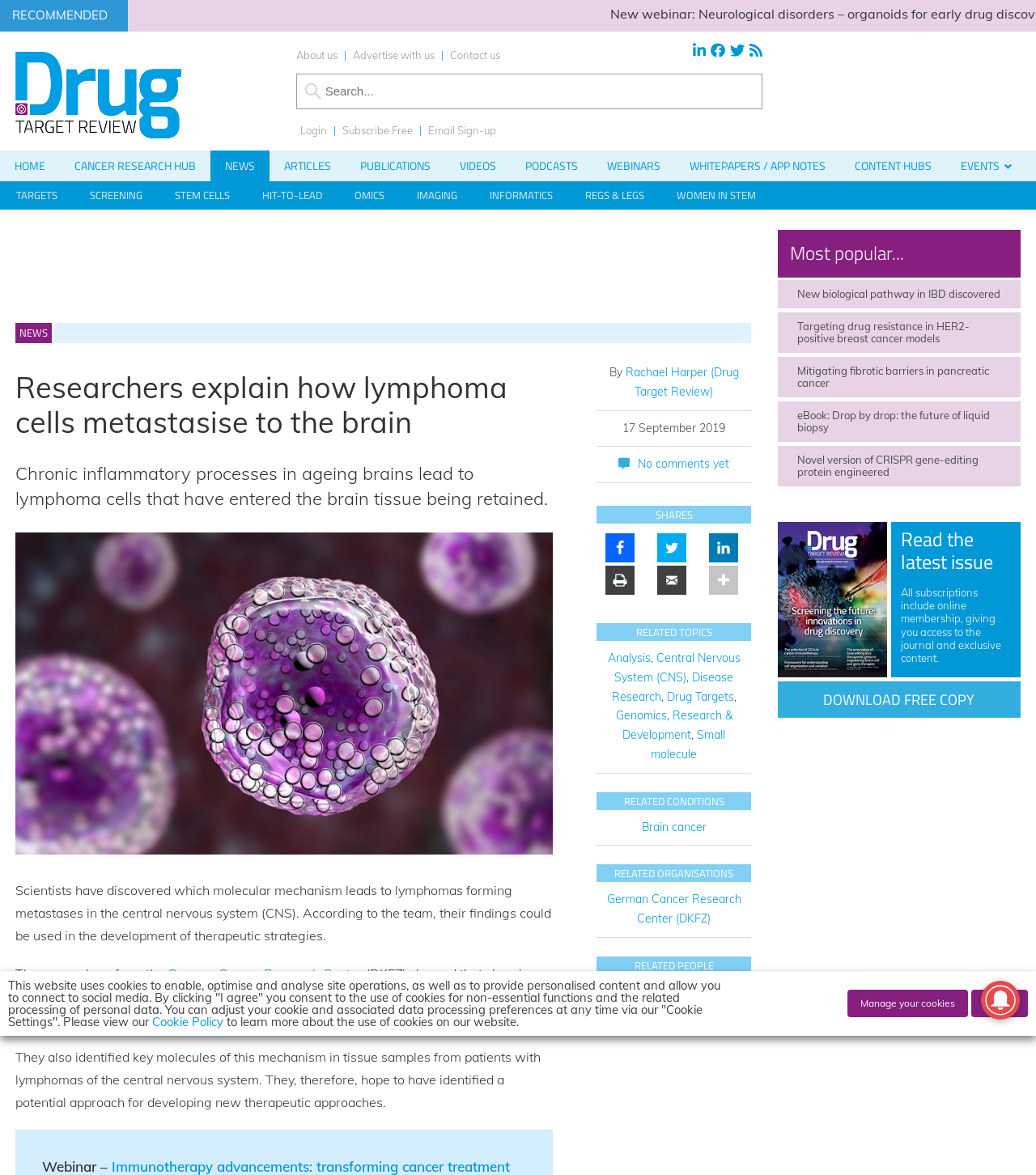Indicate the bounding box coordinates of the clickable region to achieve the following instruction: "Read the article about lymphoma cells metastasising to the brain."

[0.015, 0.315, 0.533, 0.374]